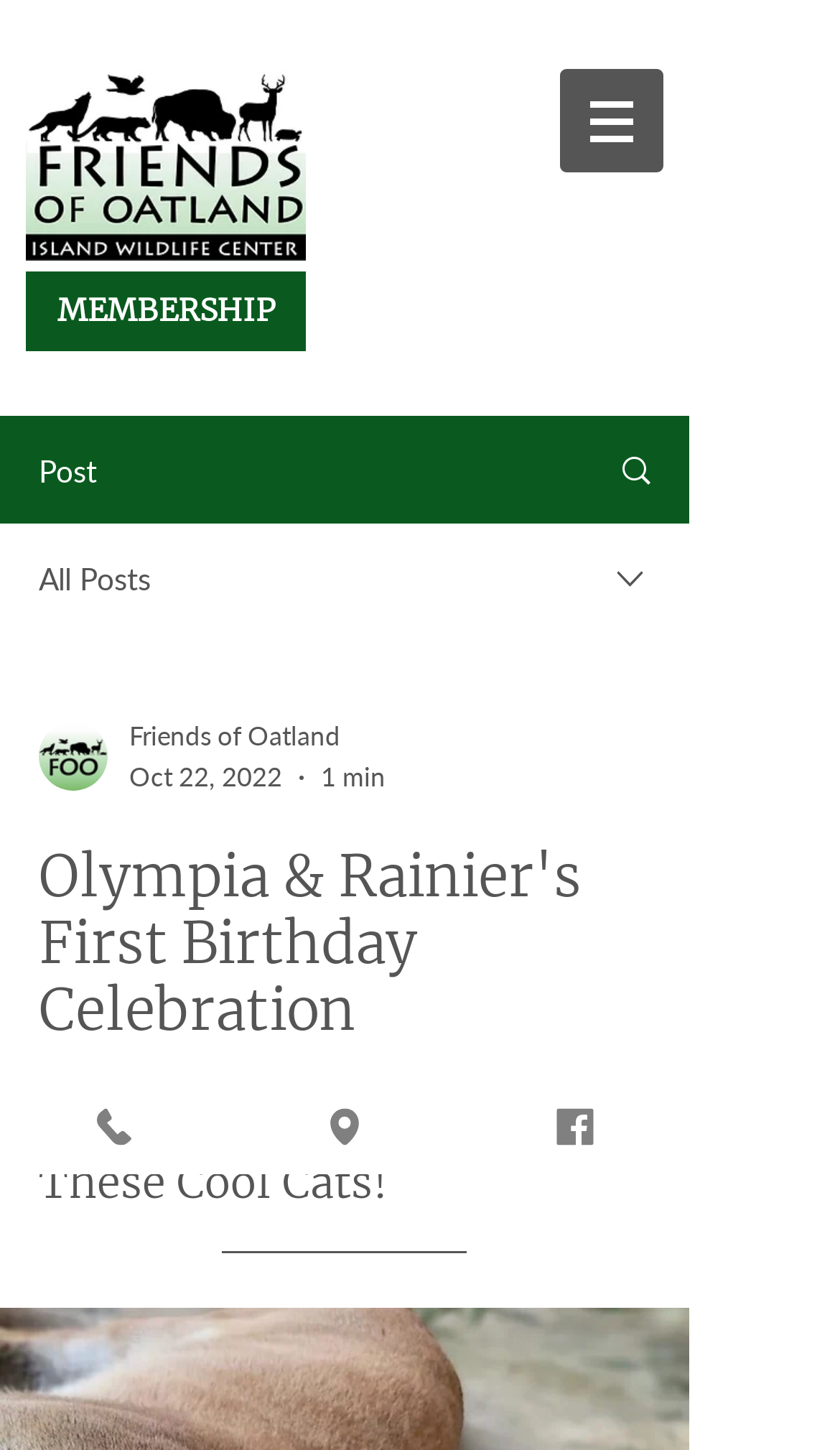Respond to the following question using a concise word or phrase: 
What is the name of the organization?

Friends of Oatland